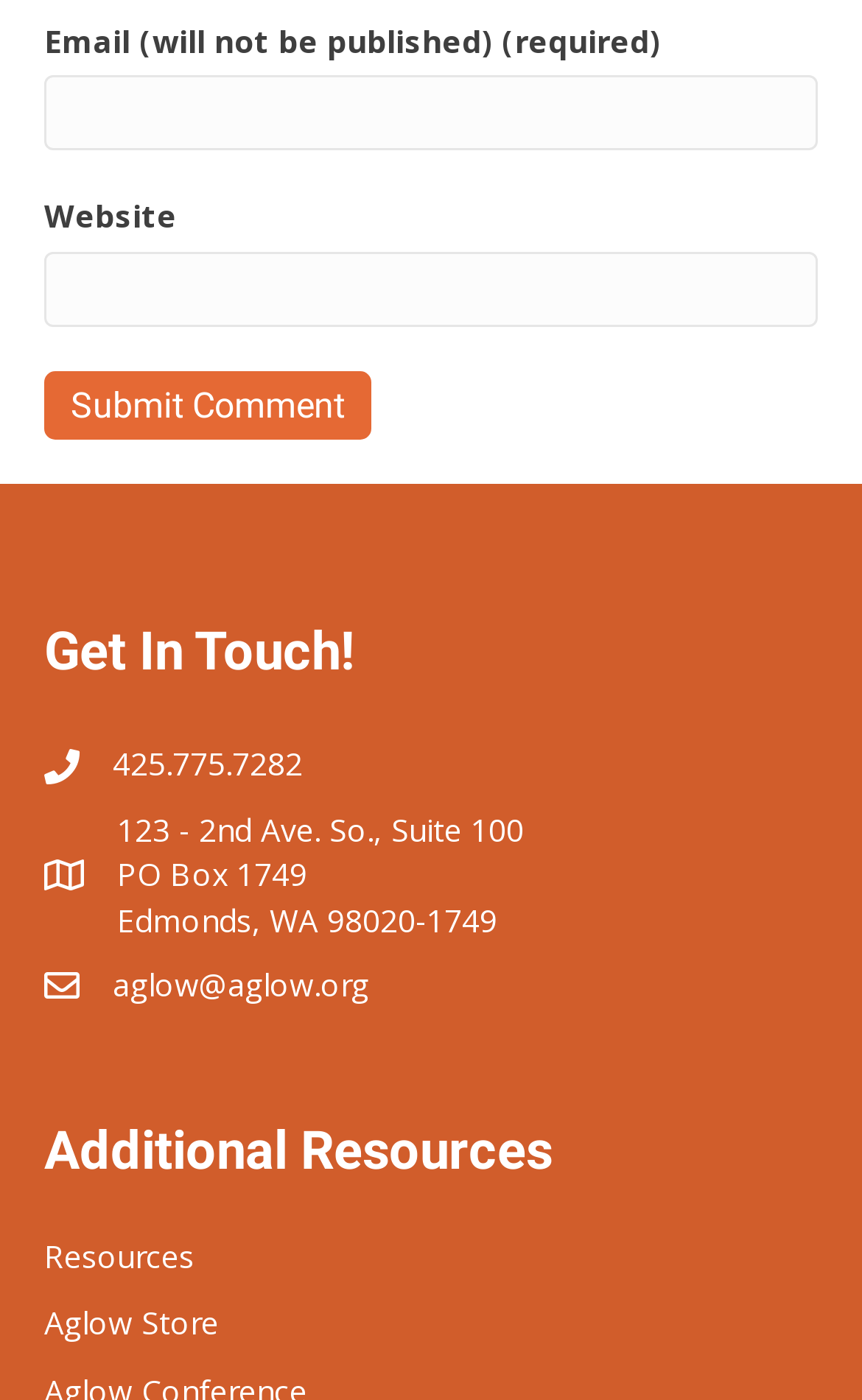Refer to the image and provide a thorough answer to this question:
What is the label of the first text box?

The first text box has a label 'Email (will not be published) (required)' which indicates that the user needs to enter their email address.